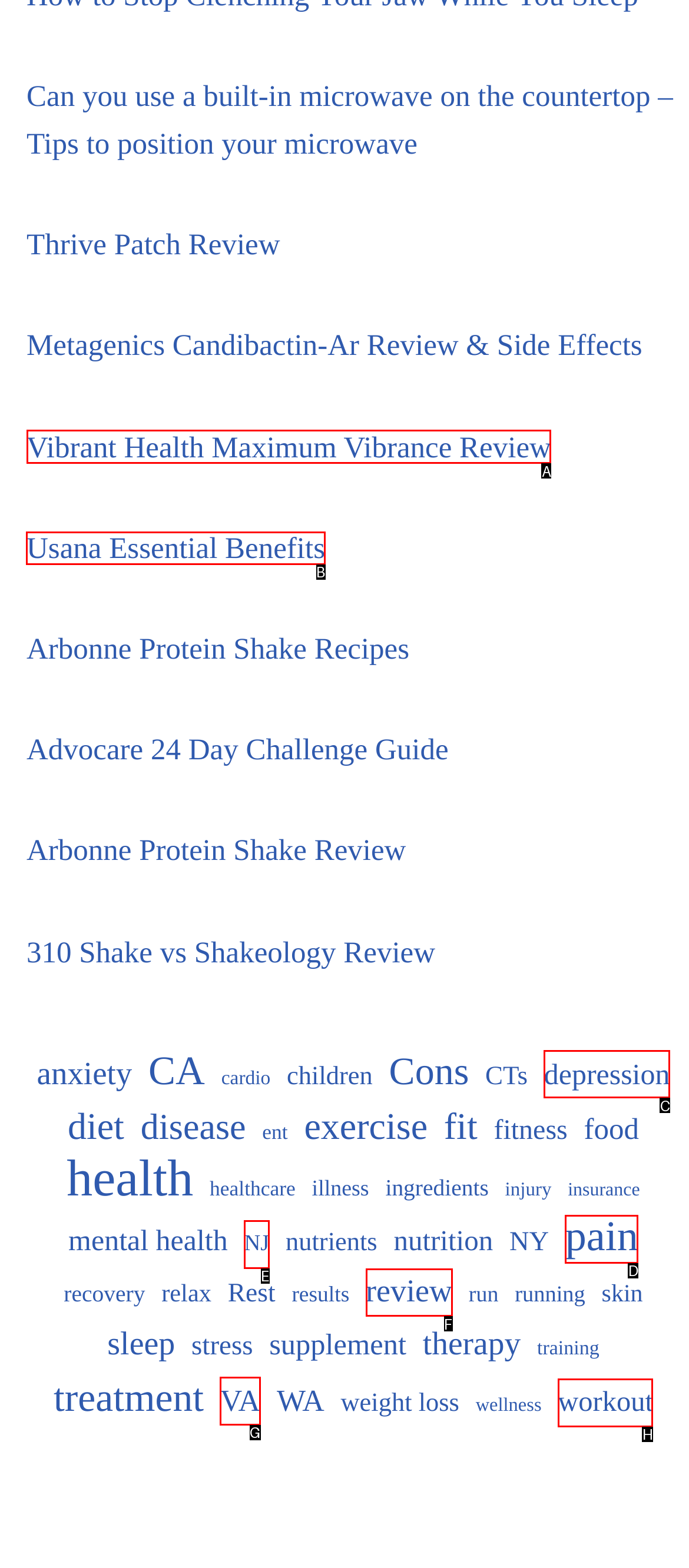Point out the HTML element I should click to achieve the following: Learn about the benefits of Usana Essential Reply with the letter of the selected element.

B